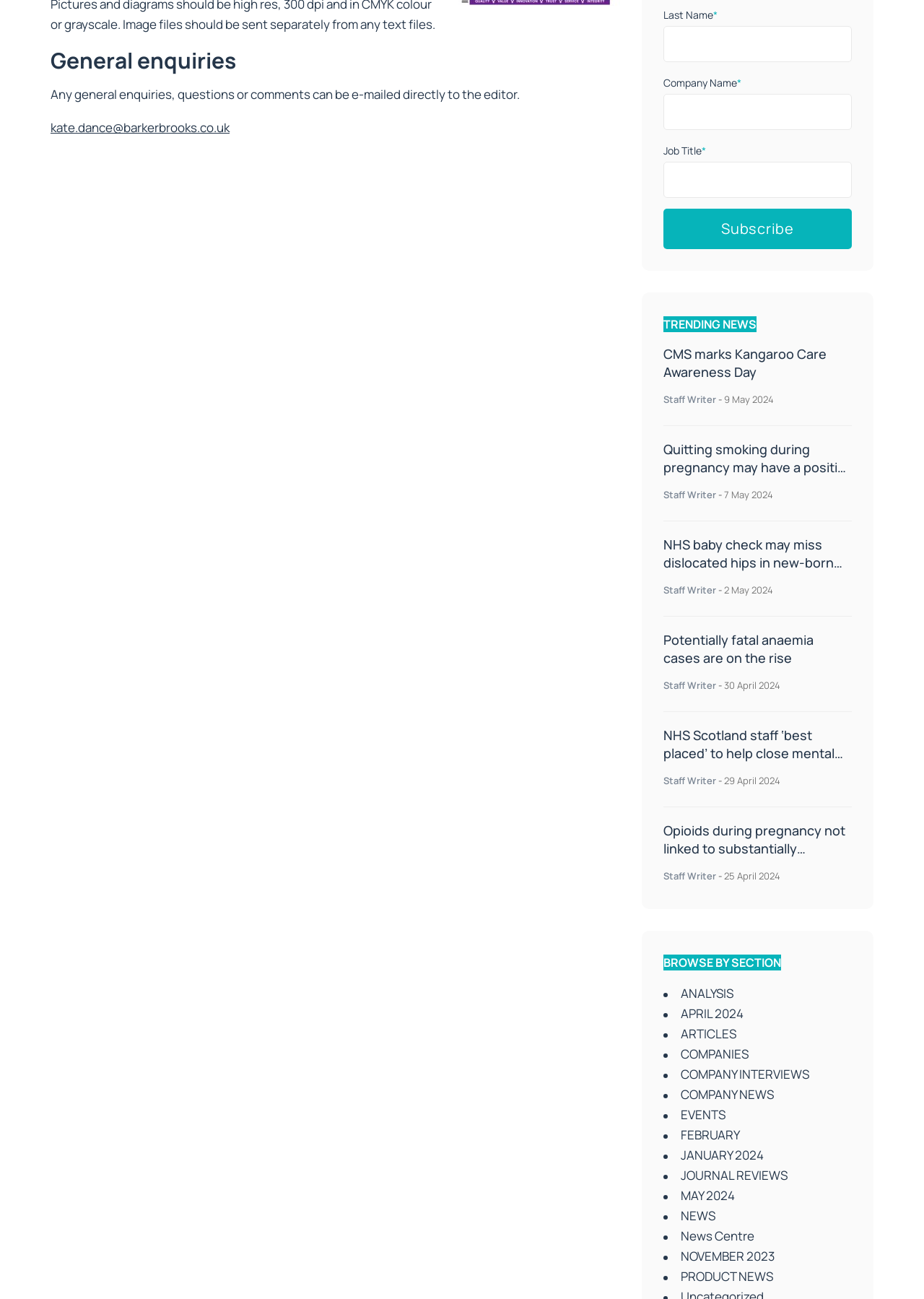Determine the bounding box coordinates of the UI element described by: "EVENTS".

[0.718, 0.85, 0.922, 0.866]